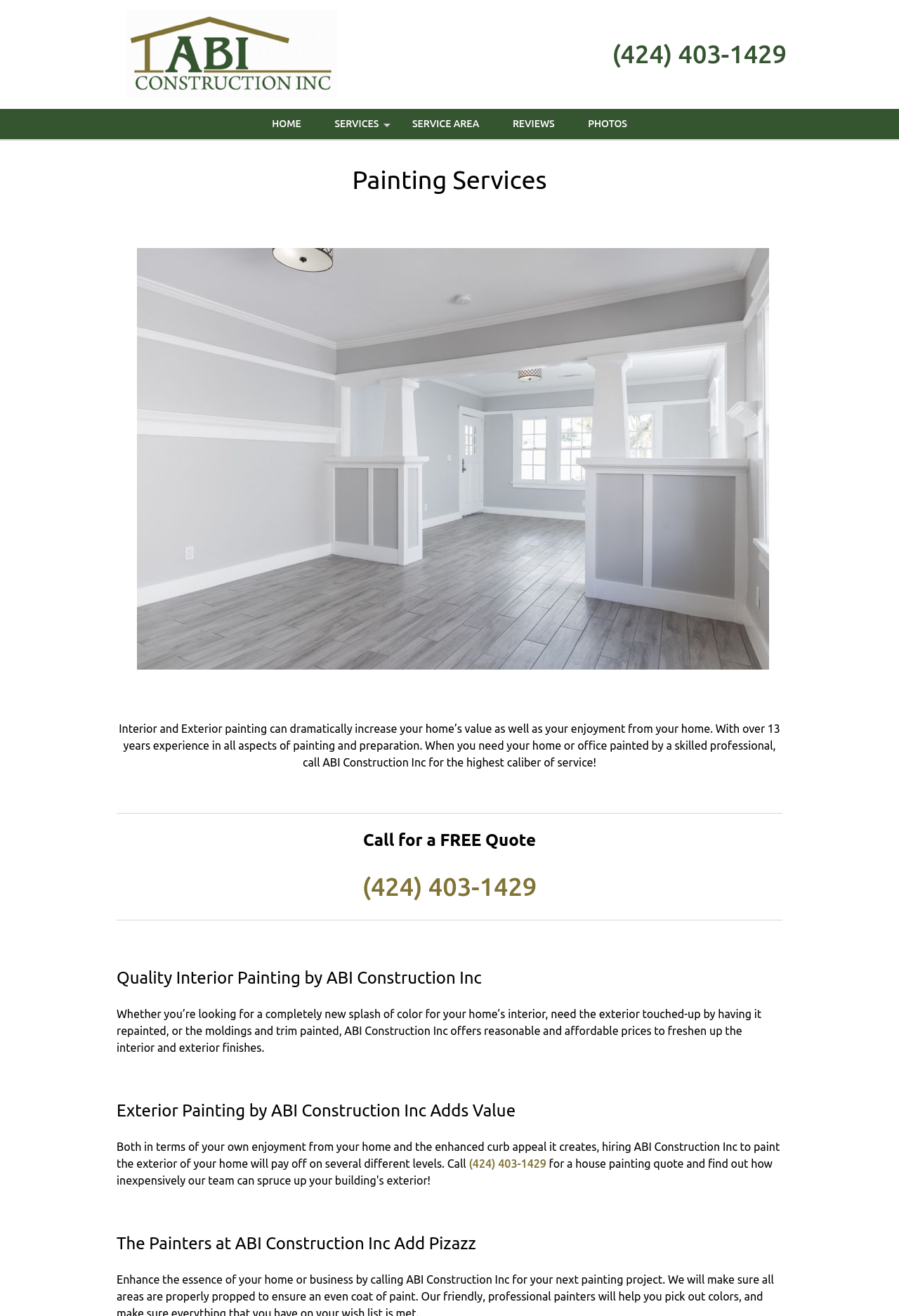Kindly determine the bounding box coordinates for the area that needs to be clicked to execute this instruction: "Click the phone number to call".

[0.673, 0.028, 0.883, 0.055]